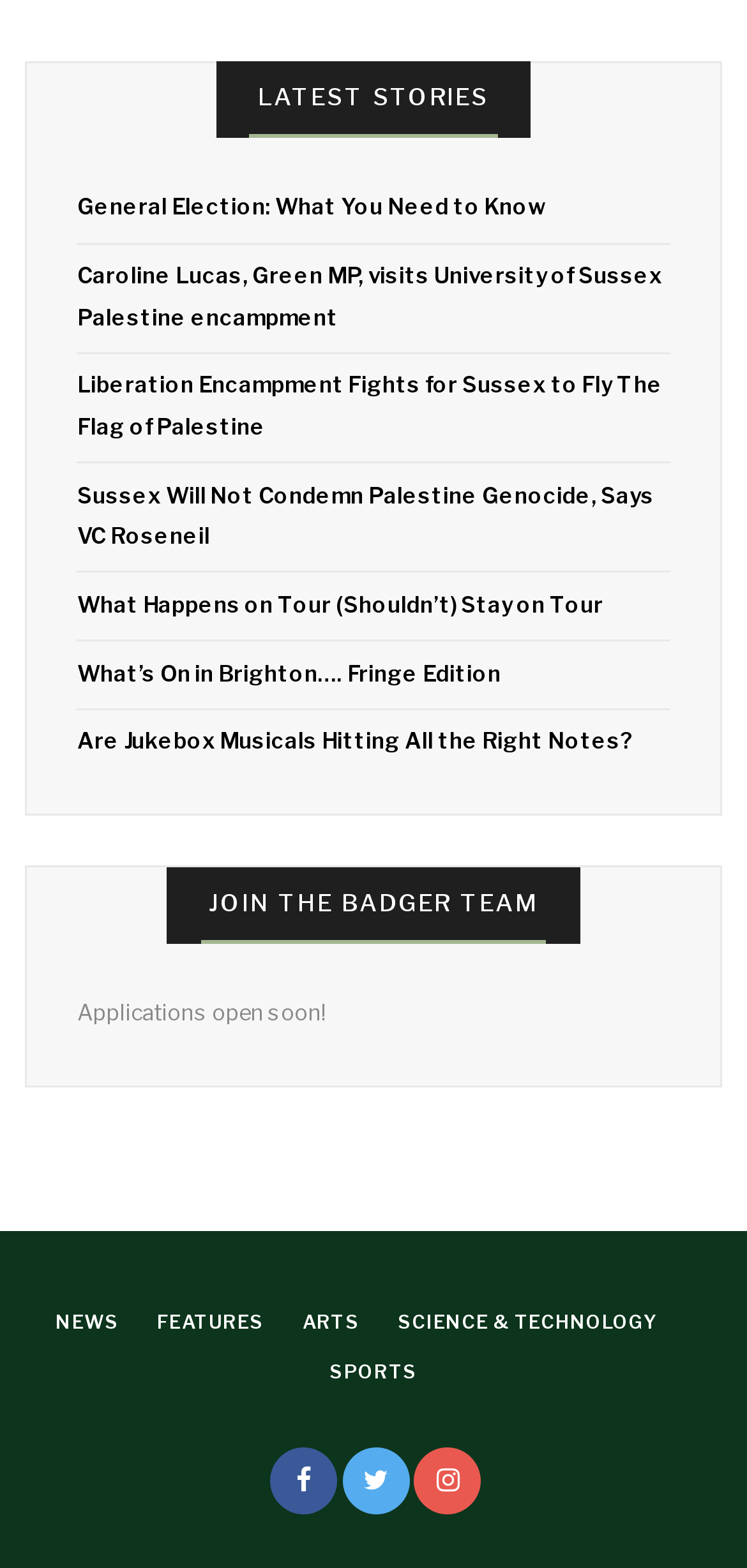Please provide a one-word or short phrase answer to the question:
What is the main topic of the latest stories?

News